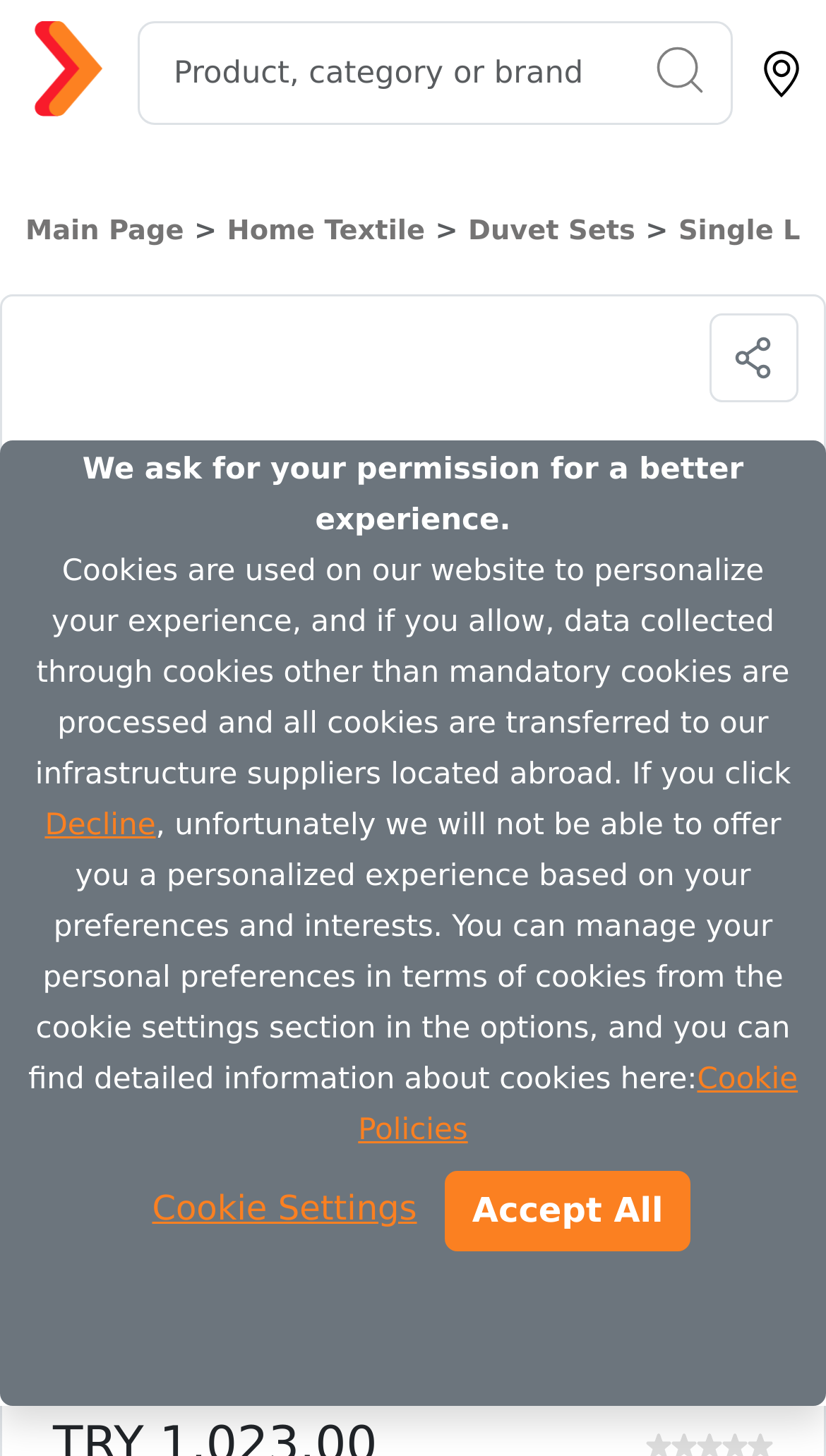Specify the bounding box coordinates for the region that must be clicked to perform the given instruction: "Like on mobile".

[0.826, 0.878, 0.959, 0.931]